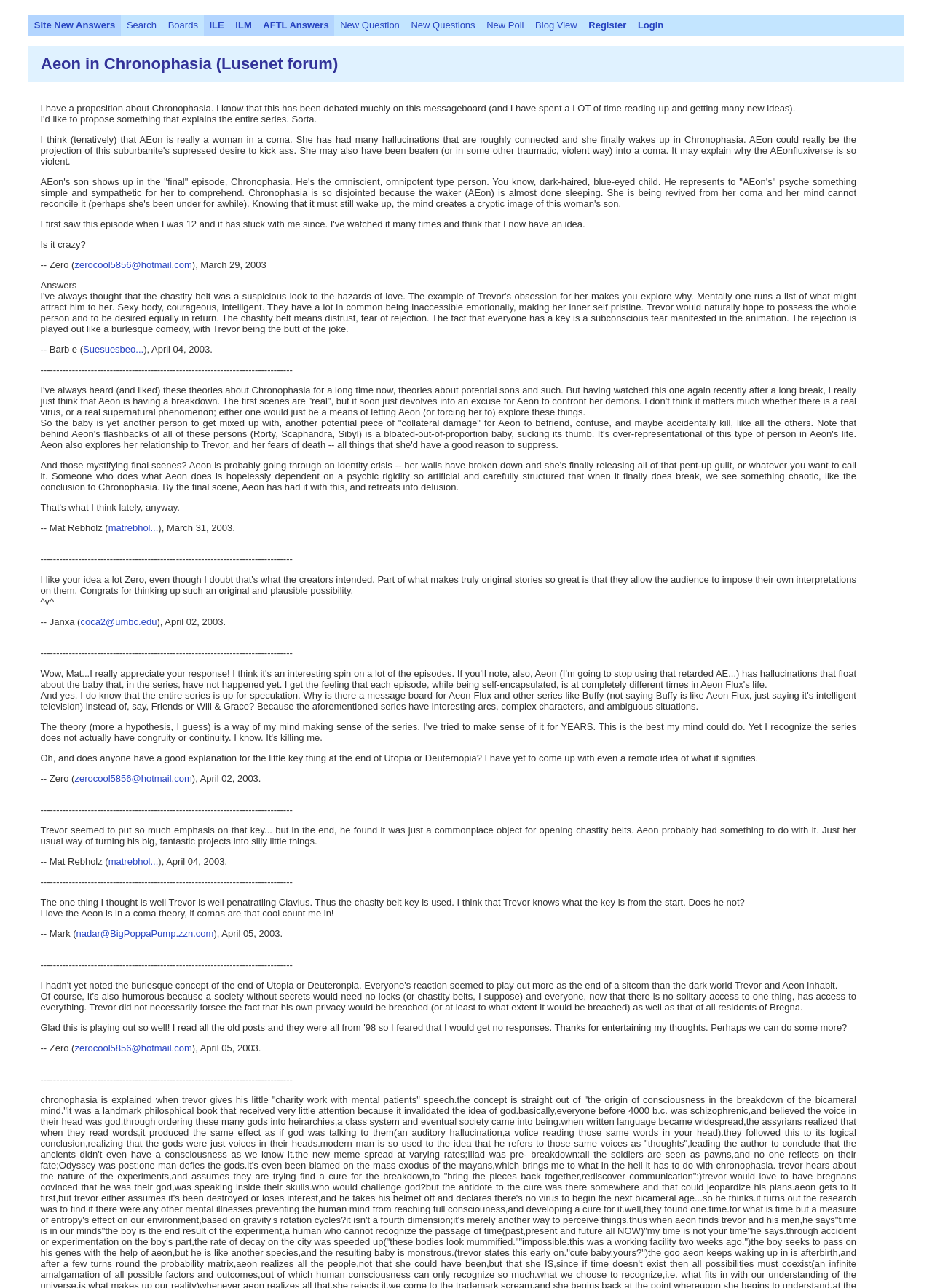Identify and provide the bounding box coordinates of the UI element described: "New Question". The coordinates should be formatted as [left, top, right, bottom], with each number being a float between 0 and 1.

[0.359, 0.011, 0.435, 0.028]